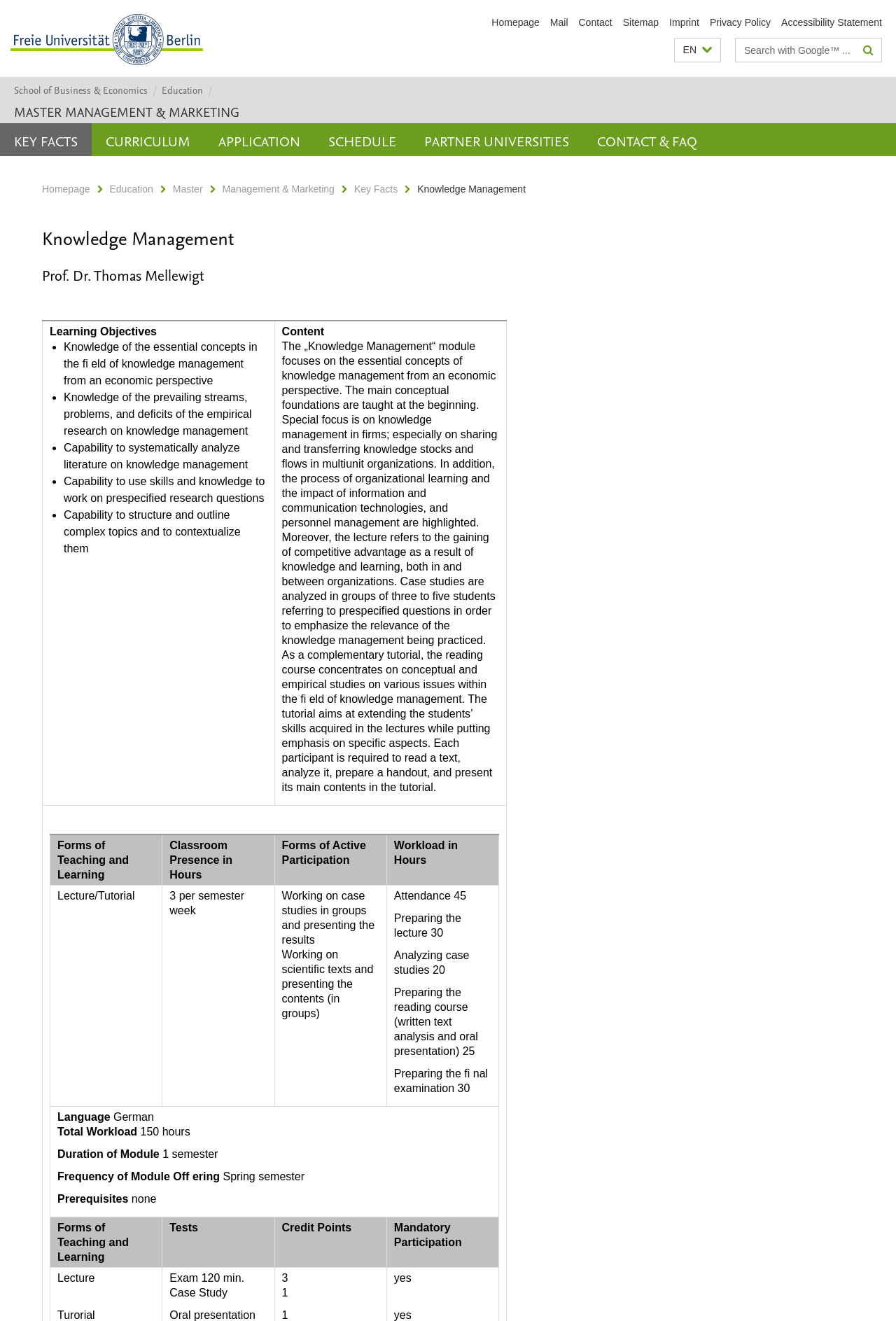Locate the bounding box coordinates of the element that should be clicked to fulfill the instruction: "Learn more about the Master Management & Marketing program".

[0.016, 0.077, 0.267, 0.092]